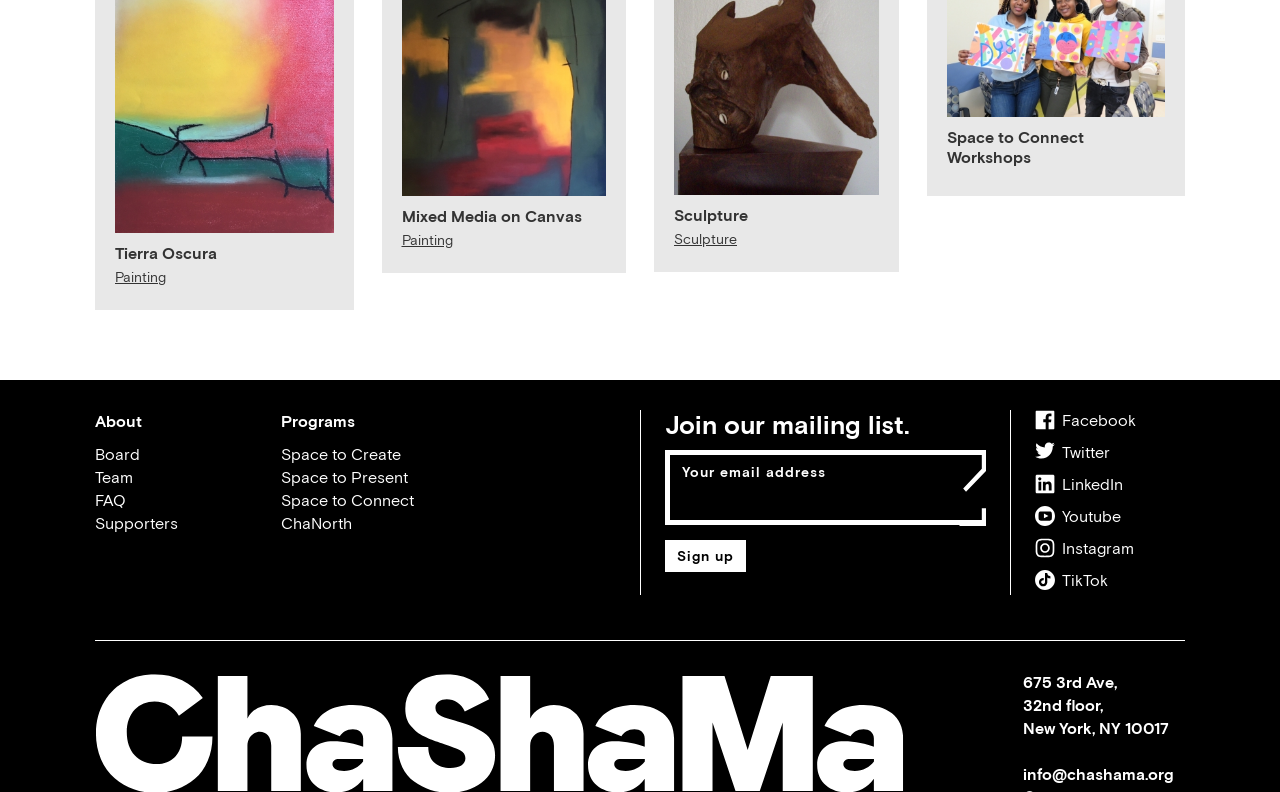Give a short answer to this question using one word or a phrase:
What is the type of 'Space to Connect'?

Workshops